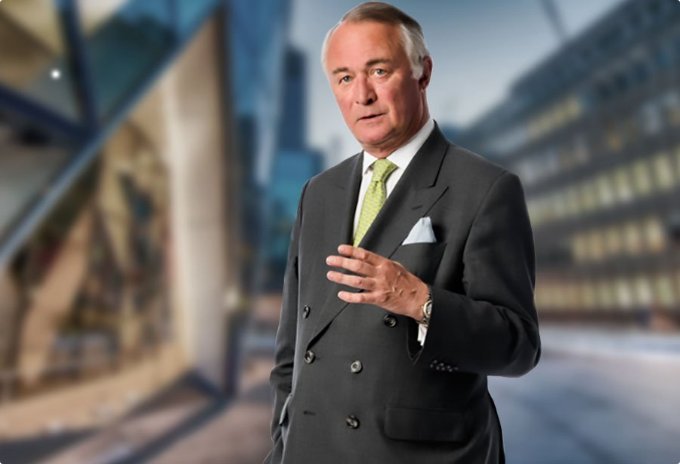Using details from the image, please answer the following question comprehensively:
Is the backdrop of the image modern?

The caption characterizes the backdrop as 'modern, architecturally striking', which suggests that the backdrop is indeed modern in design and style.